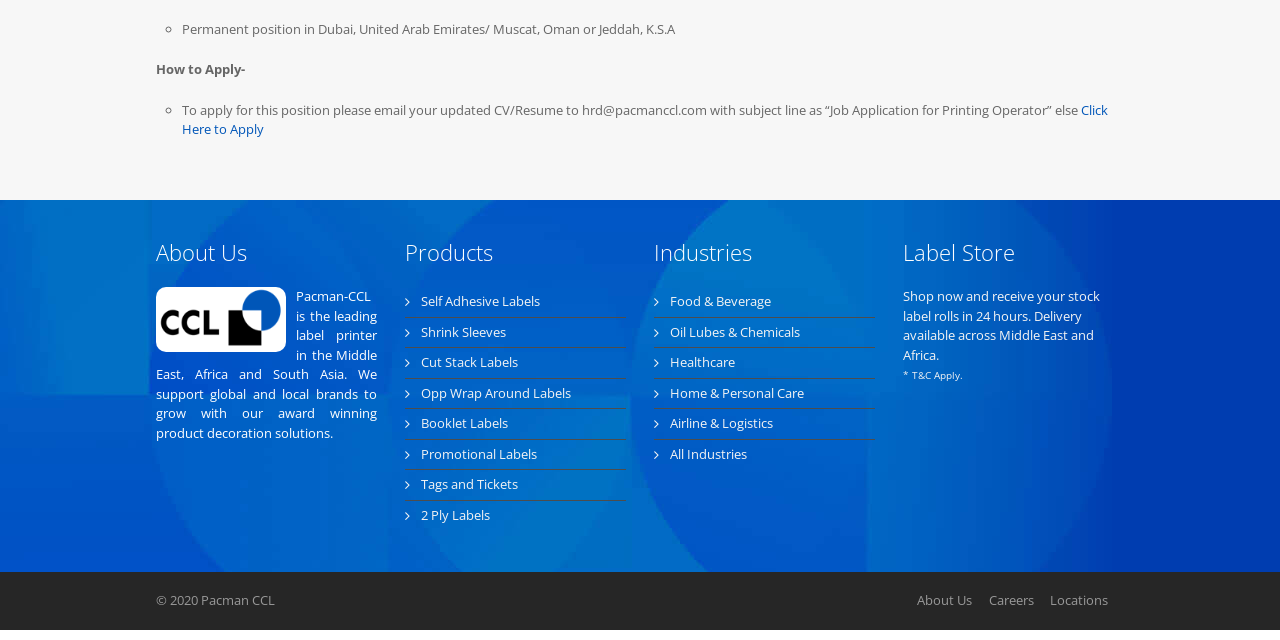Determine the bounding box coordinates of the UI element described by: "Healthcare".

[0.523, 0.552, 0.684, 0.582]